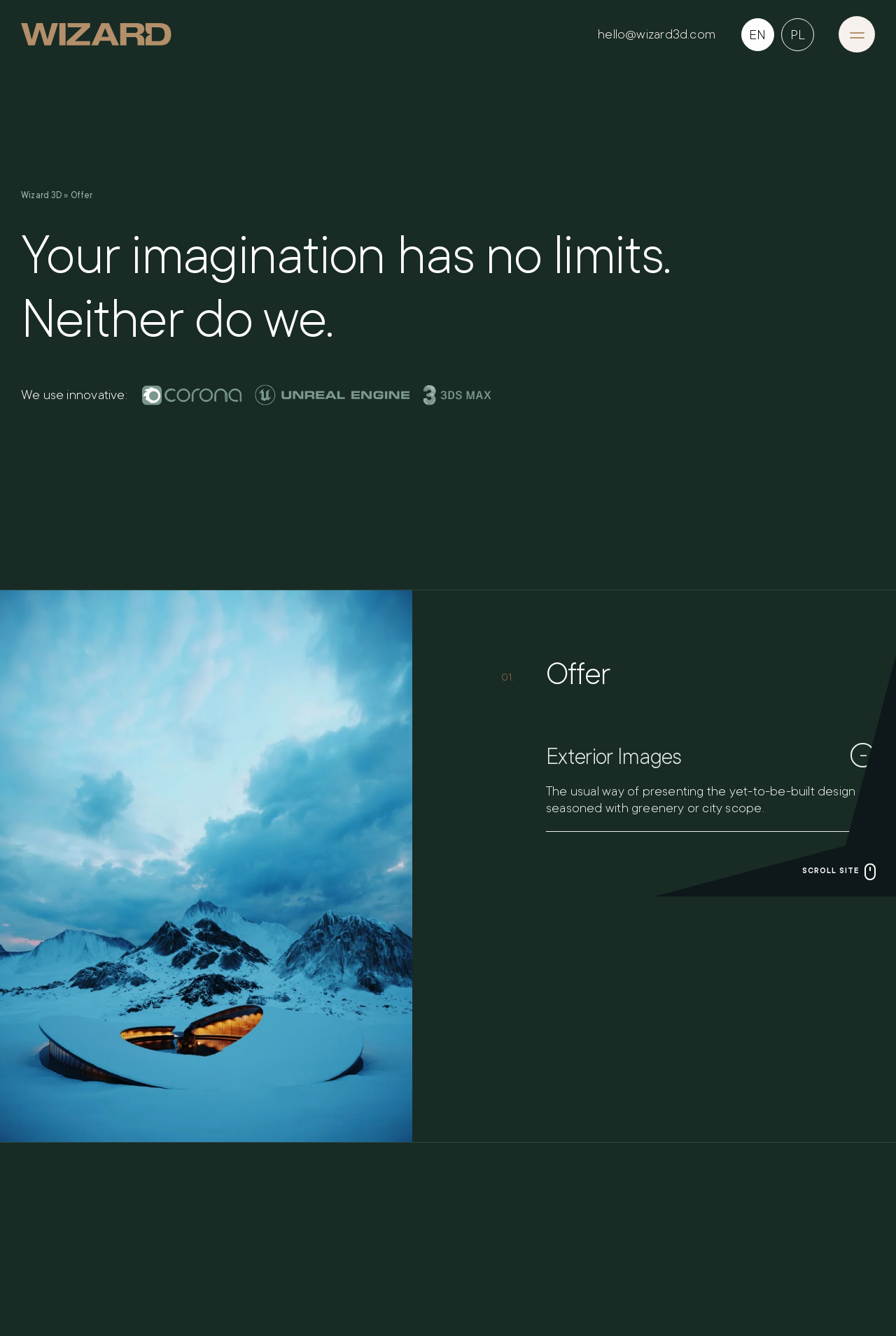Please identify the bounding box coordinates of the region to click in order to complete the given instruction: "Click the 'About Us' link". The coordinates should be four float numbers between 0 and 1, i.e., [left, top, right, bottom].

[0.023, 0.208, 0.276, 0.253]